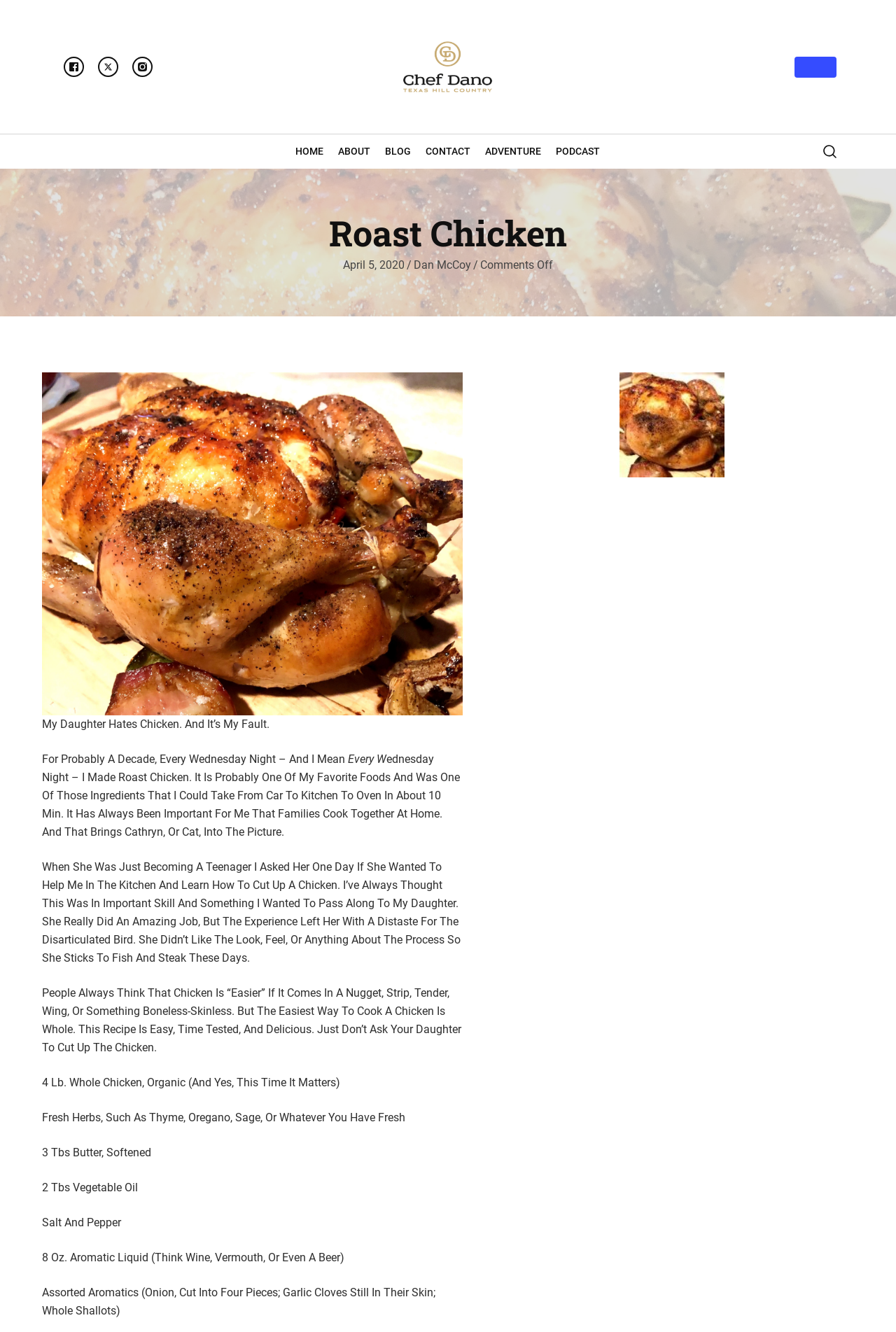Find the bounding box coordinates for the HTML element described as: "Dan McCoy". The coordinates should consist of four float values between 0 and 1, i.e., [left, top, right, bottom].

[0.462, 0.194, 0.526, 0.204]